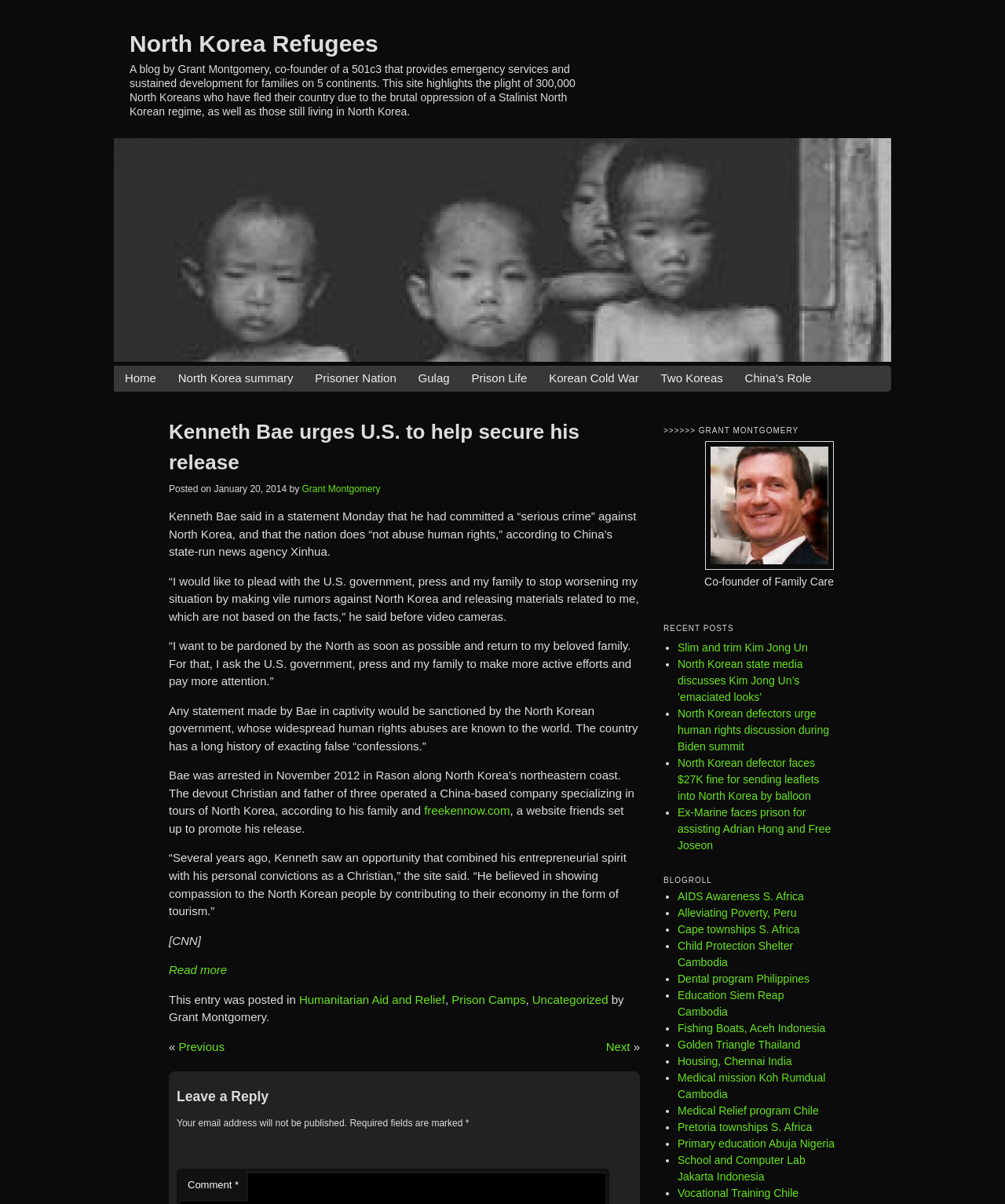Please specify the bounding box coordinates of the clickable region to carry out the following instruction: "View Grant Montgomery's profile". The coordinates should be four float numbers between 0 and 1, in the format [left, top, right, bottom].

[0.66, 0.351, 0.832, 0.364]